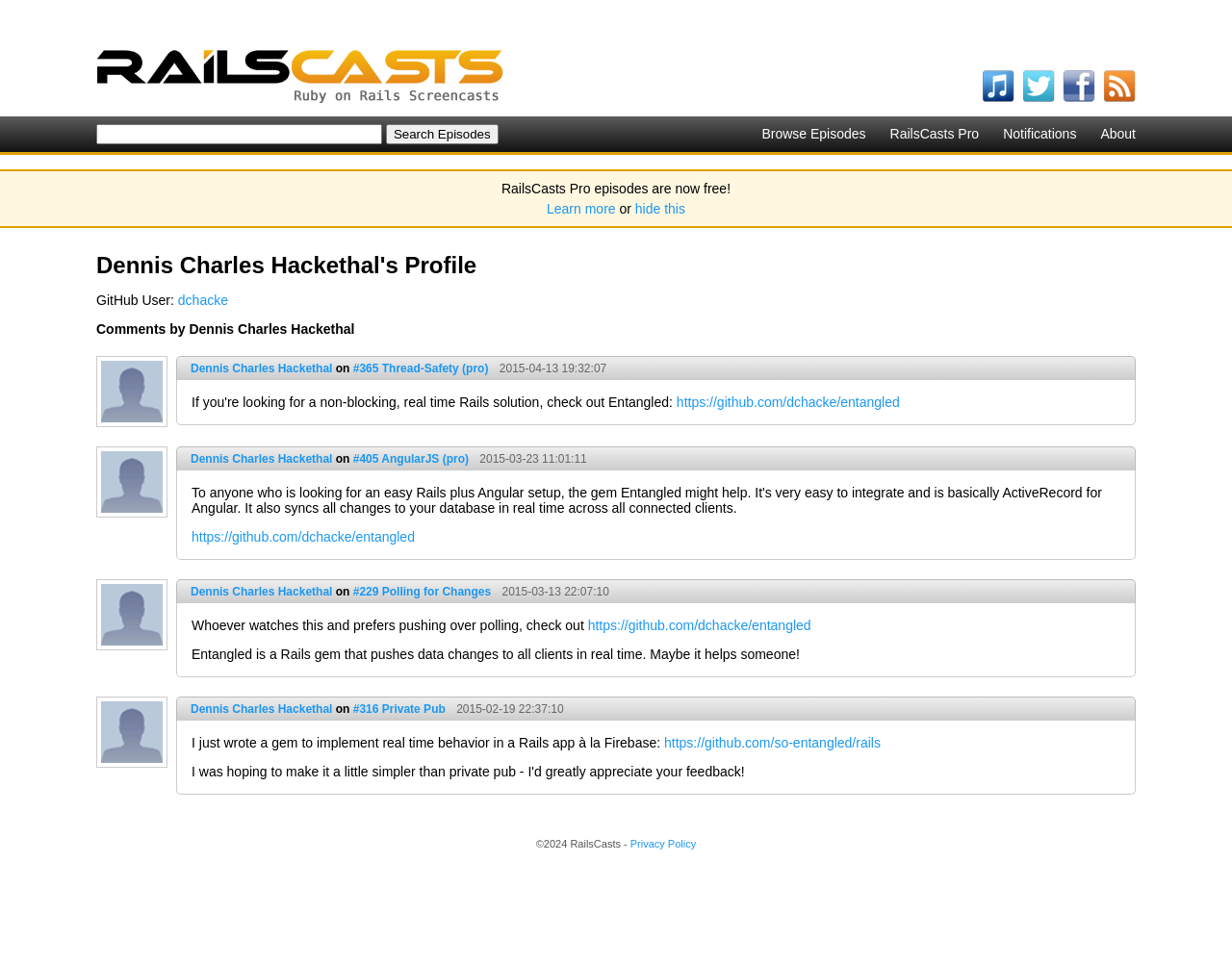Please answer the following question using a single word or phrase: 
What is the topic of the comment with the link to https://github.com/dchacke/entangled?

Entangled